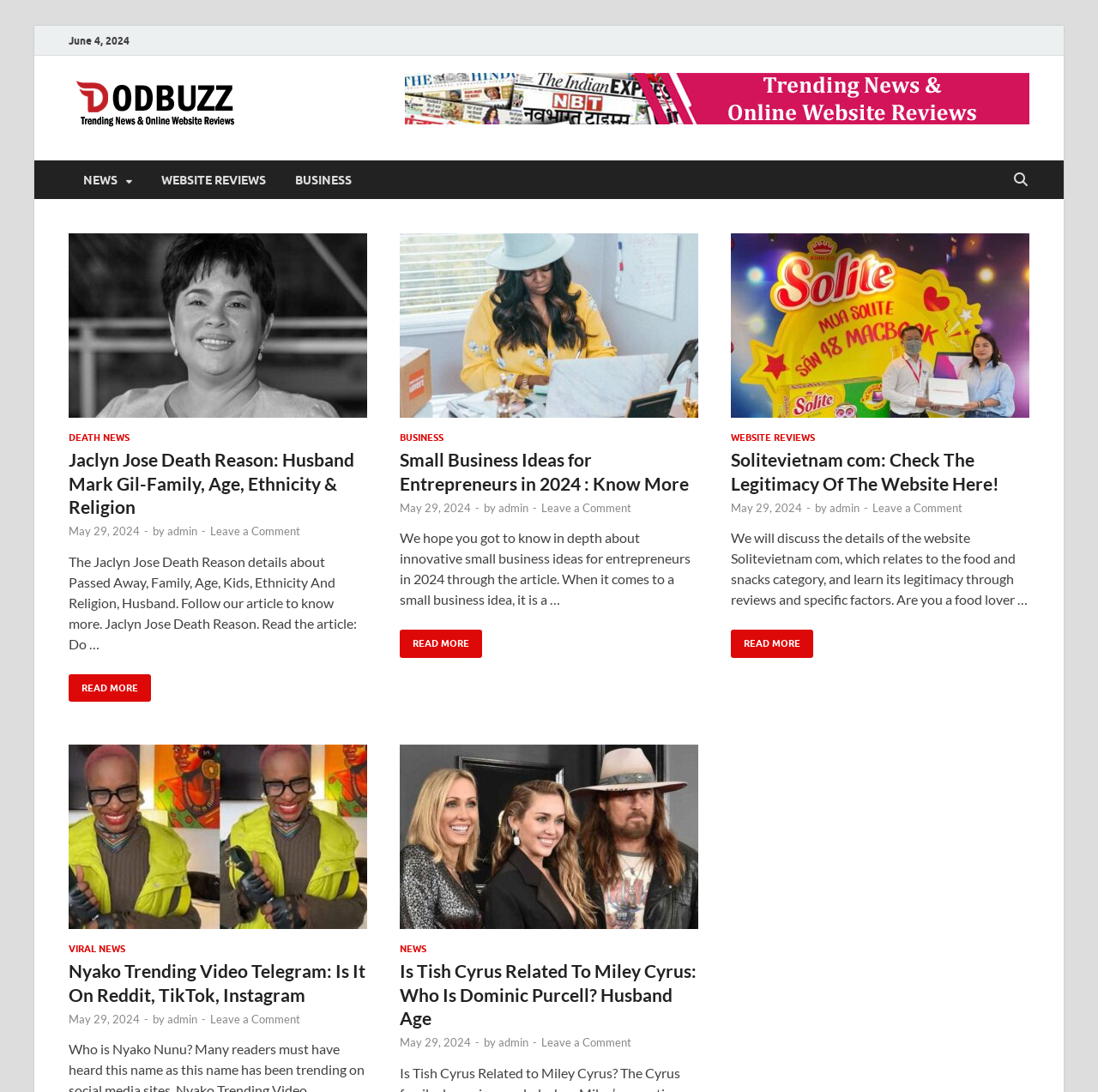Please analyze the image and provide a thorough answer to the question:
How many articles are displayed on the webpage?

There are three articles displayed on the webpage, each with a title, image, and short description, and they seem to be the main content of the webpage.